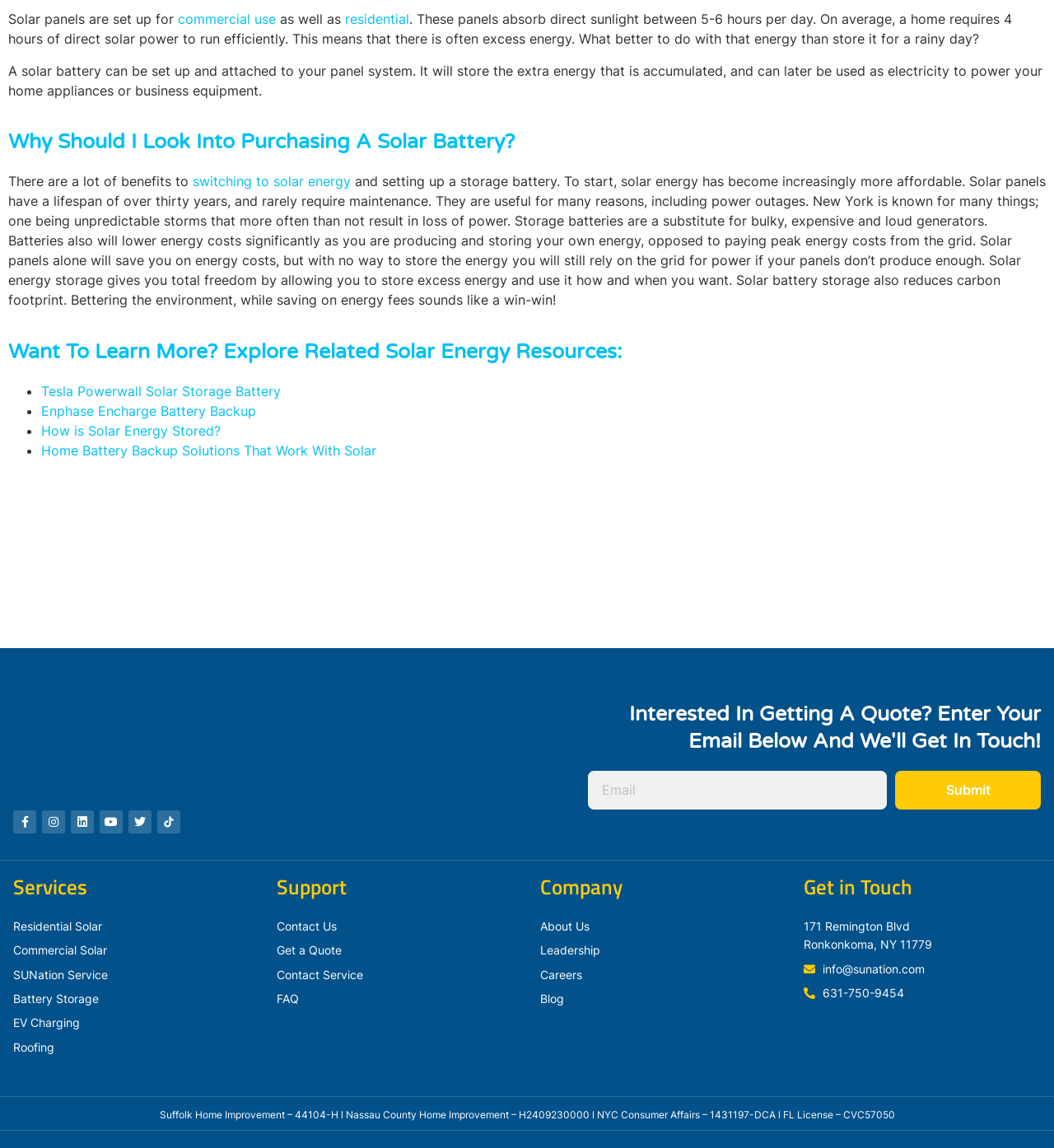Locate the bounding box coordinates of the element to click to perform the following action: 'Click on the 'Tesla Powerwall Solar Storage Battery' link'. The coordinates should be given as four float values between 0 and 1, in the form of [left, top, right, bottom].

[0.039, 0.334, 0.266, 0.348]